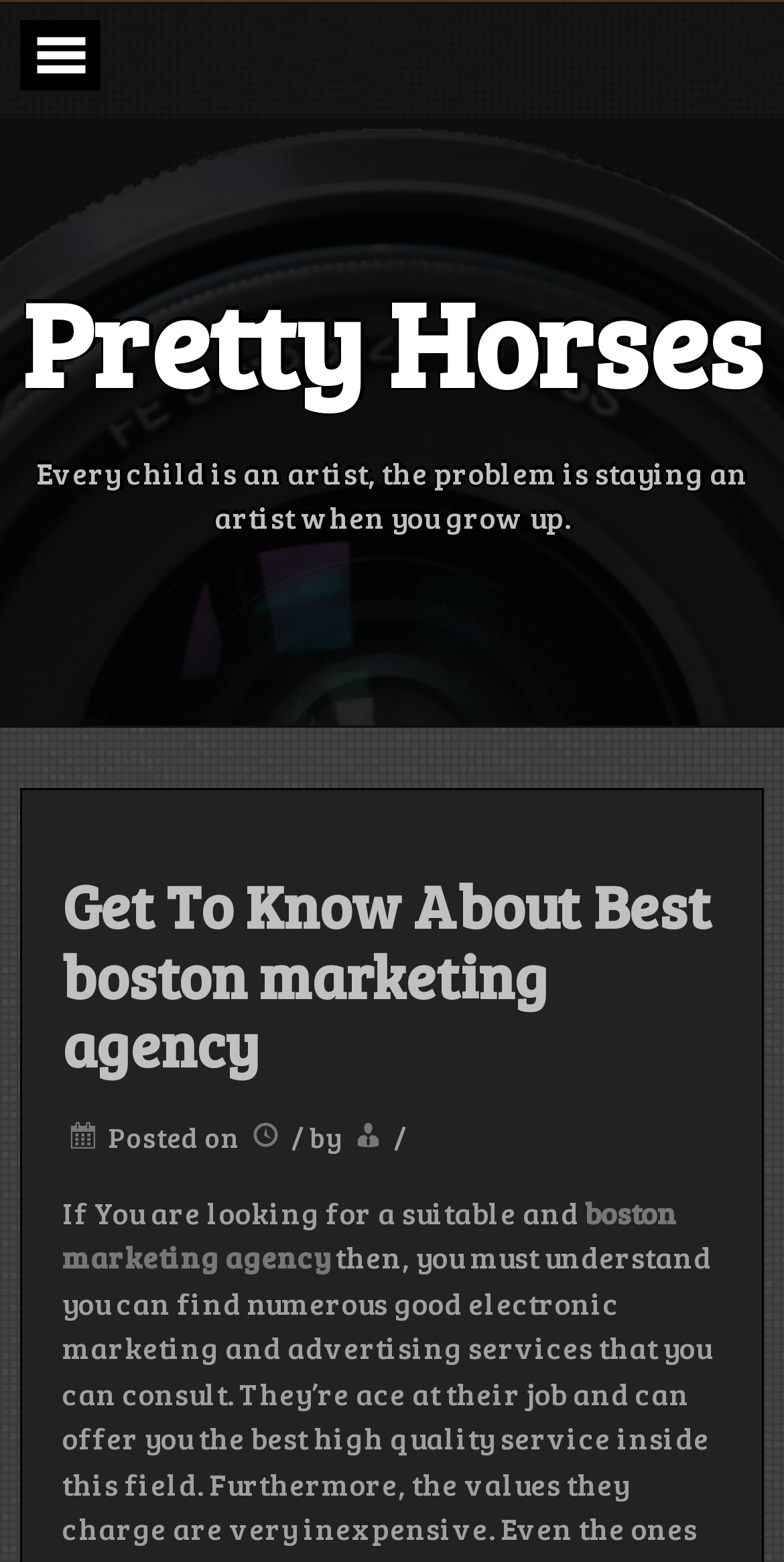Predict the bounding box of the UI element based on the description: "Pretty Horses". The coordinates should be four float numbers between 0 and 1, formatted as [left, top, right, bottom].

[0.027, 0.164, 0.973, 0.27]